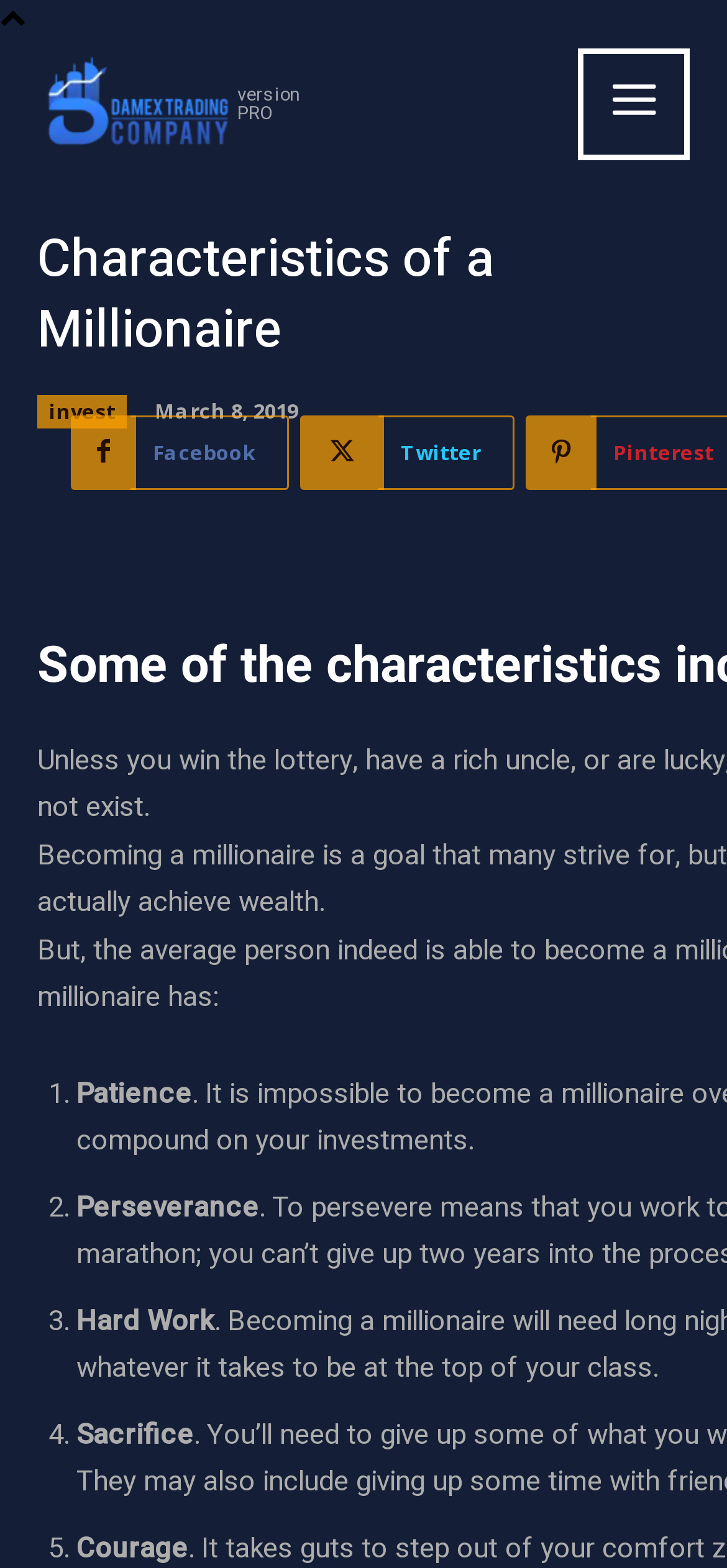Please give a one-word or short phrase response to the following question: 
What is the fourth characteristic of a millionaire?

Sacrifice